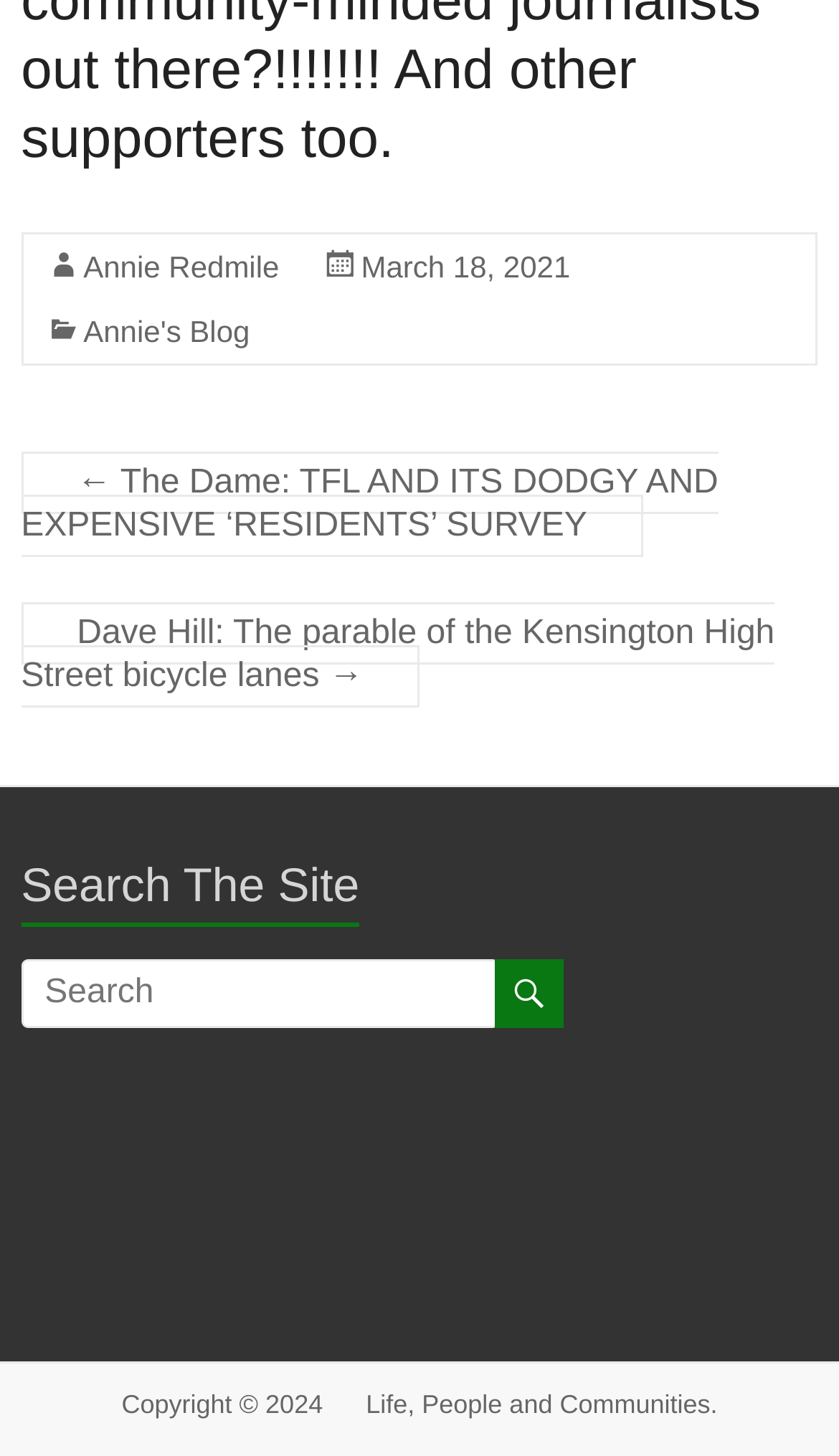Provide a short answer using a single word or phrase for the following question: 
What is the purpose of the textbox?

Search